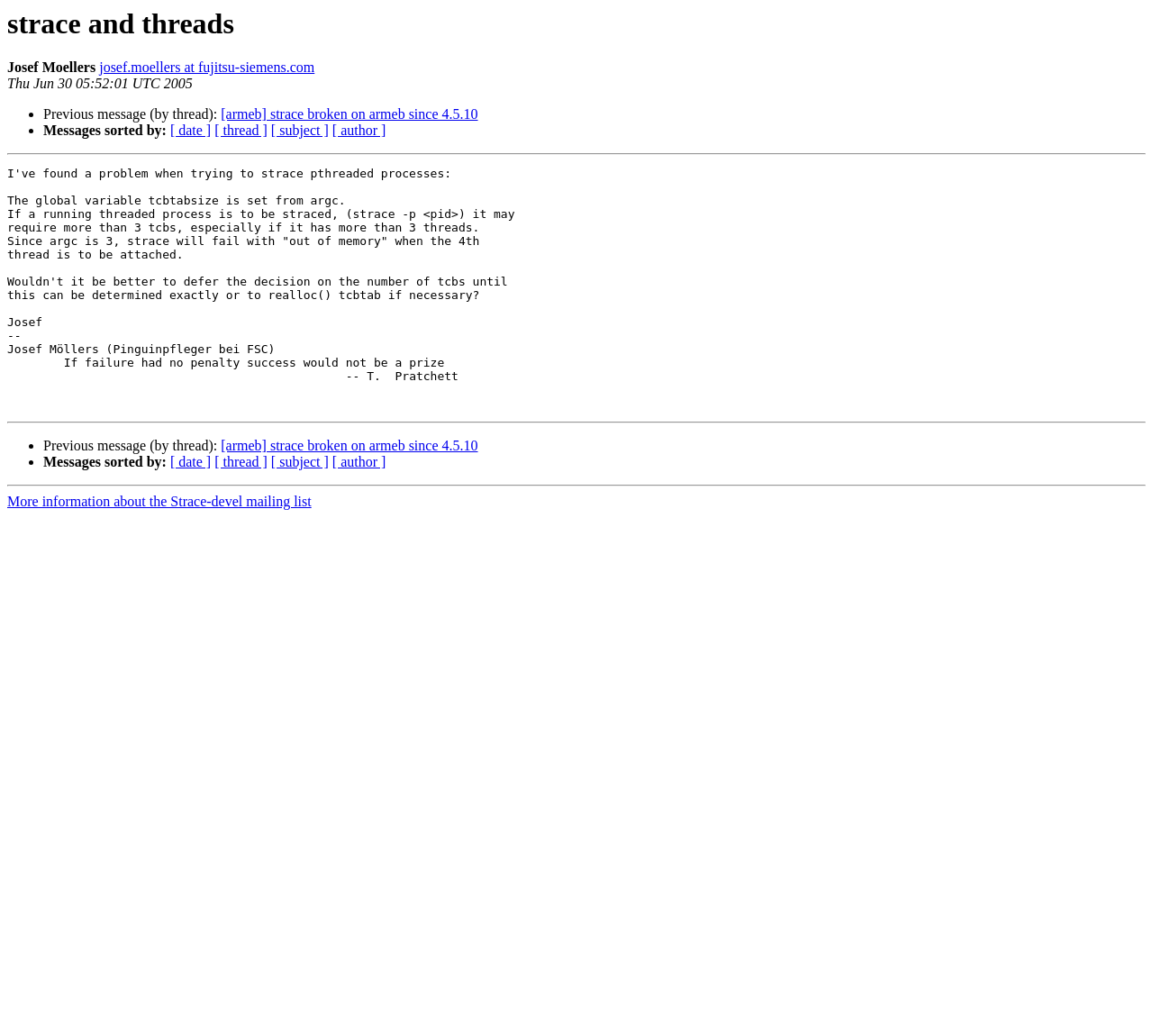Locate the bounding box coordinates of the element you need to click to accomplish the task described by this instruction: "Sort messages by thread".

[0.186, 0.119, 0.232, 0.133]